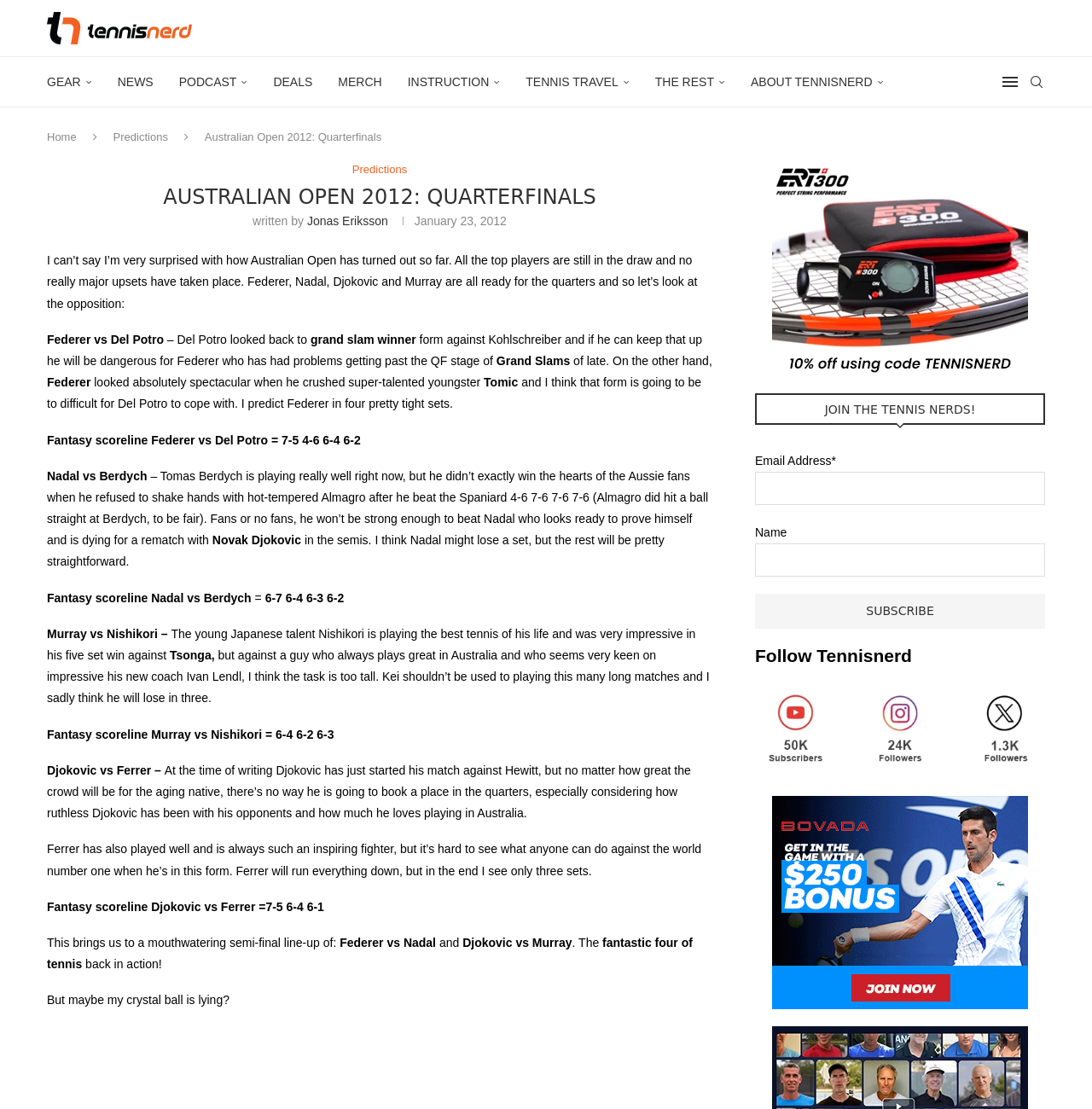How many input fields are there in the 'JOIN THE TENNIS NERDS!' section?
Provide an in-depth and detailed answer to the question.

The 'JOIN THE TENNIS NERDS!' section contains two input fields, one for 'Email Address*' and one for 'Name', which can be found in the complementary element with the heading 'JOIN THE TENNIS NERDS!'.